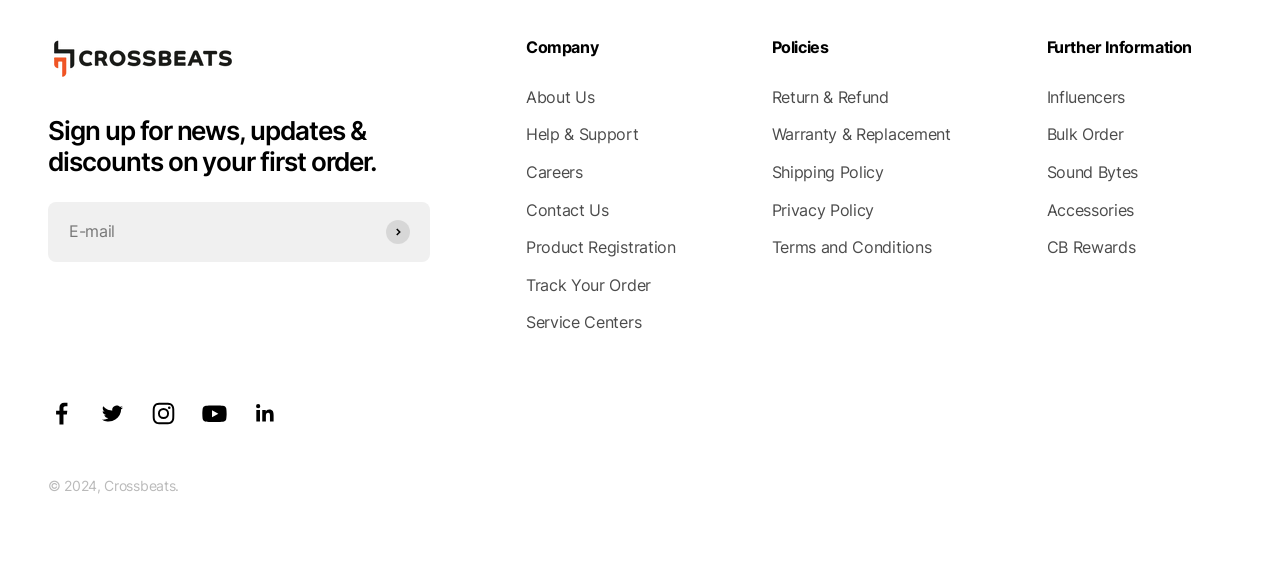Pinpoint the bounding box coordinates of the clickable area needed to execute the instruction: "Track your order". The coordinates should be specified as four float numbers between 0 and 1, i.e., [left, top, right, bottom].

[0.411, 0.486, 0.509, 0.532]